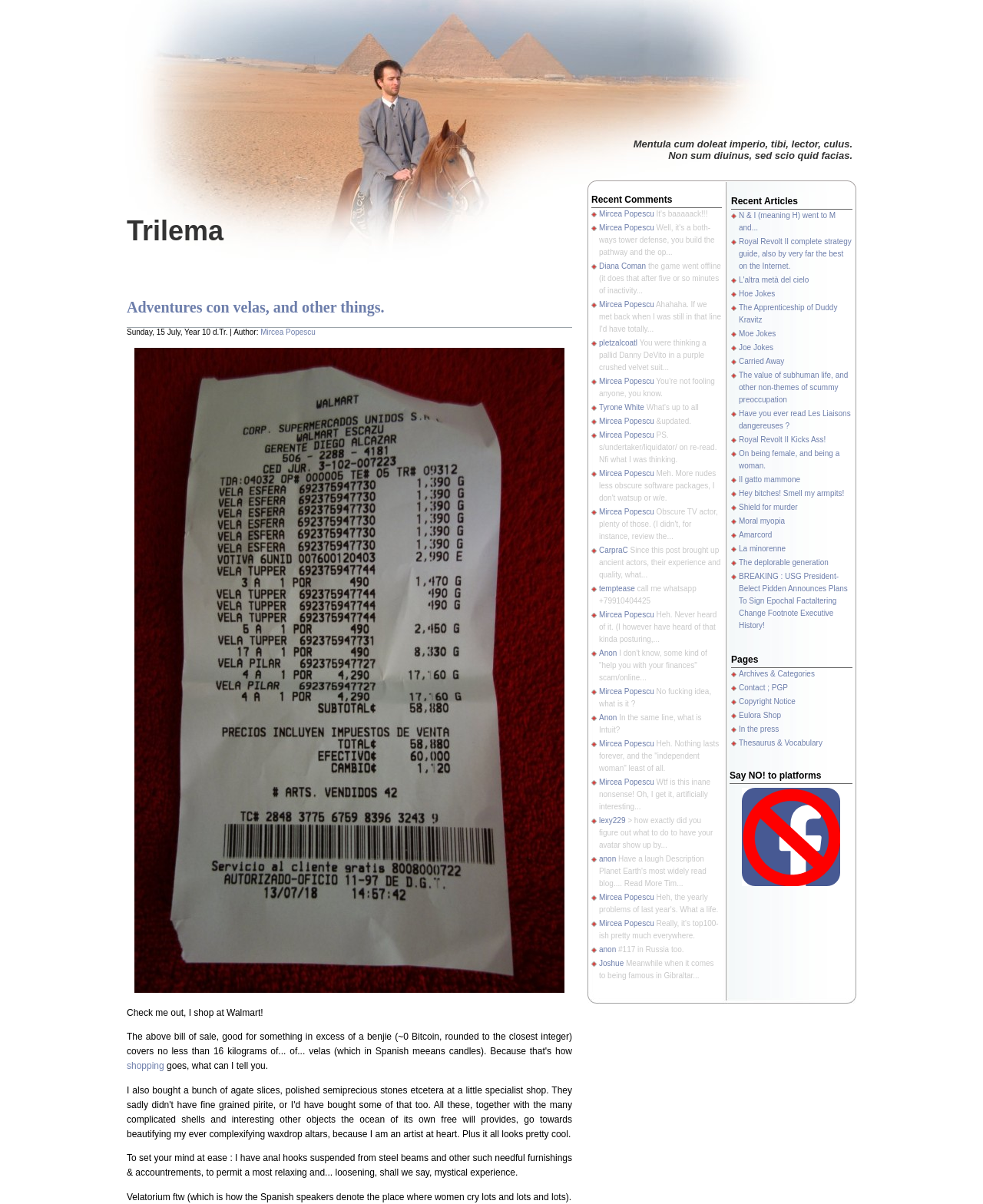Use a single word or phrase to answer the question: 
What is the category of the article 'Royal Revolt II complete strategy guide, also by very far the best on the Internet'?

Recent Articles